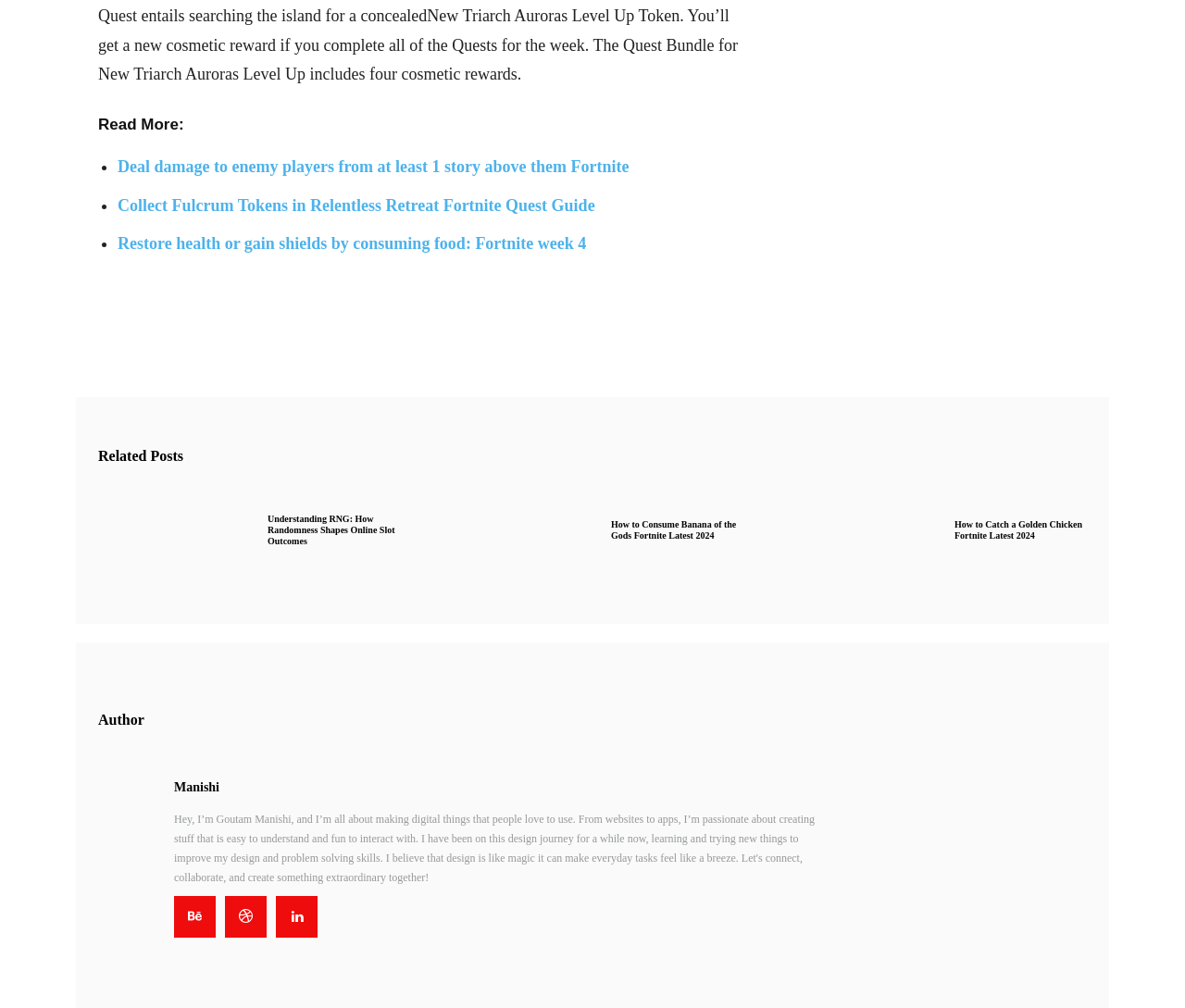Find the bounding box coordinates of the area to click in order to follow the instruction: "Check the author's profile".

[0.099, 0.765, 0.13, 0.935]